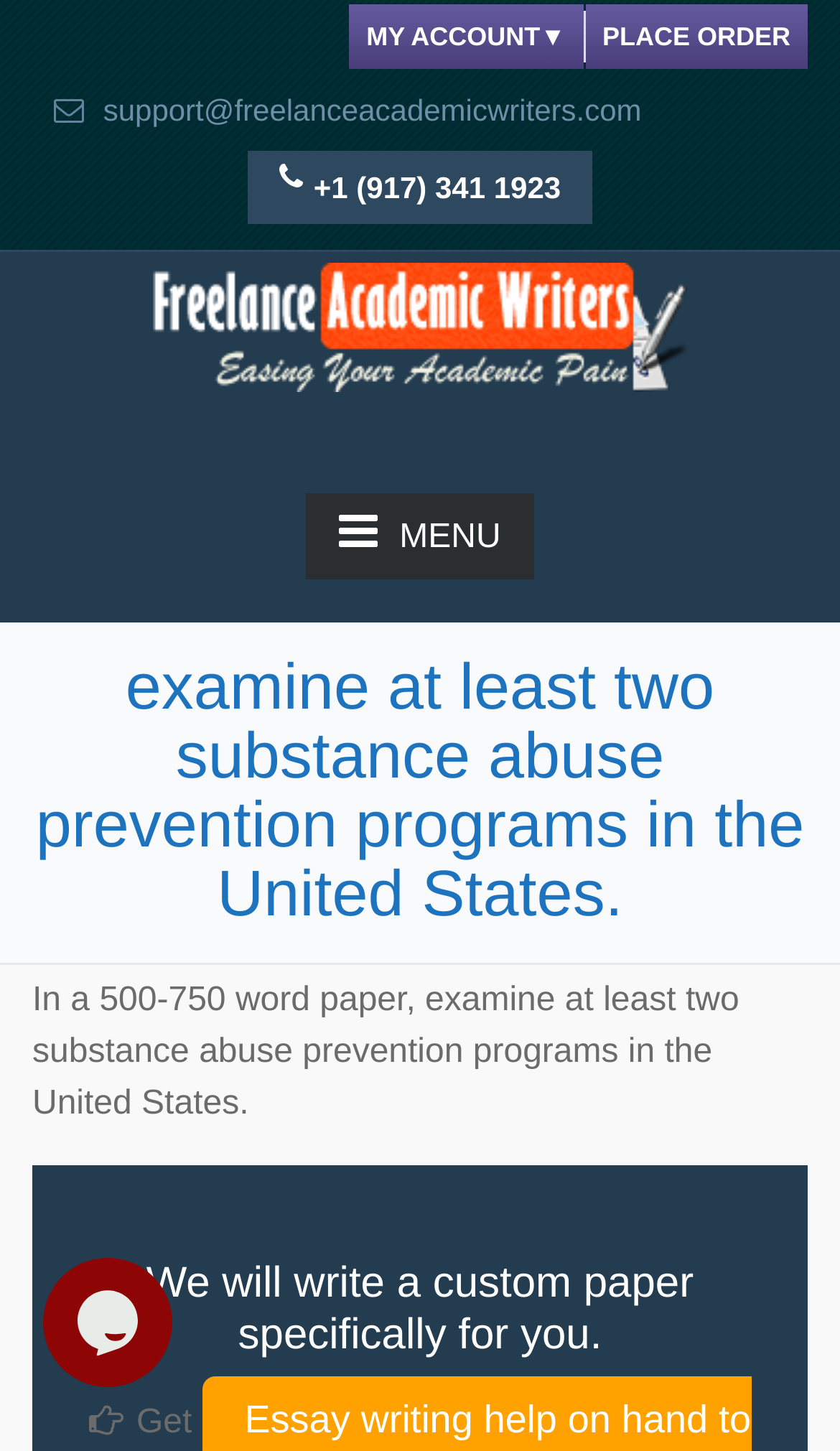Give a concise answer of one word or phrase to the question: 
What is the contact email?

support@freelanceacademicwriters.com